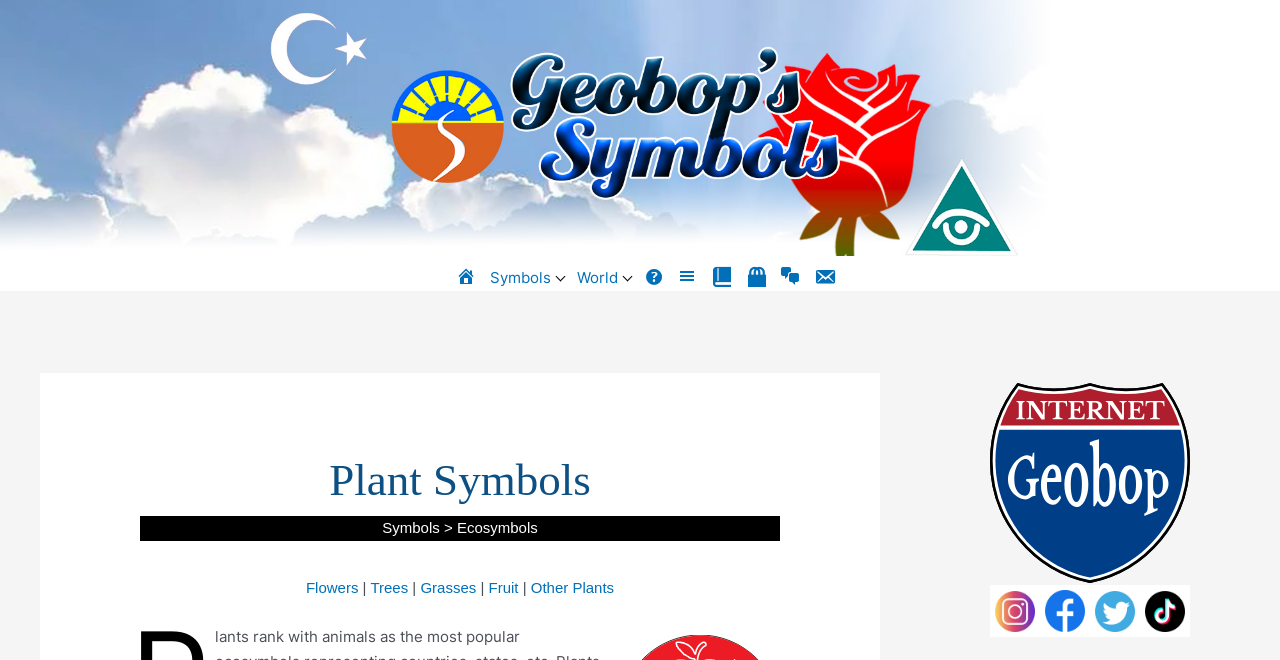Identify the bounding box of the UI component described as: "World".

[0.451, 0.406, 0.483, 0.435]